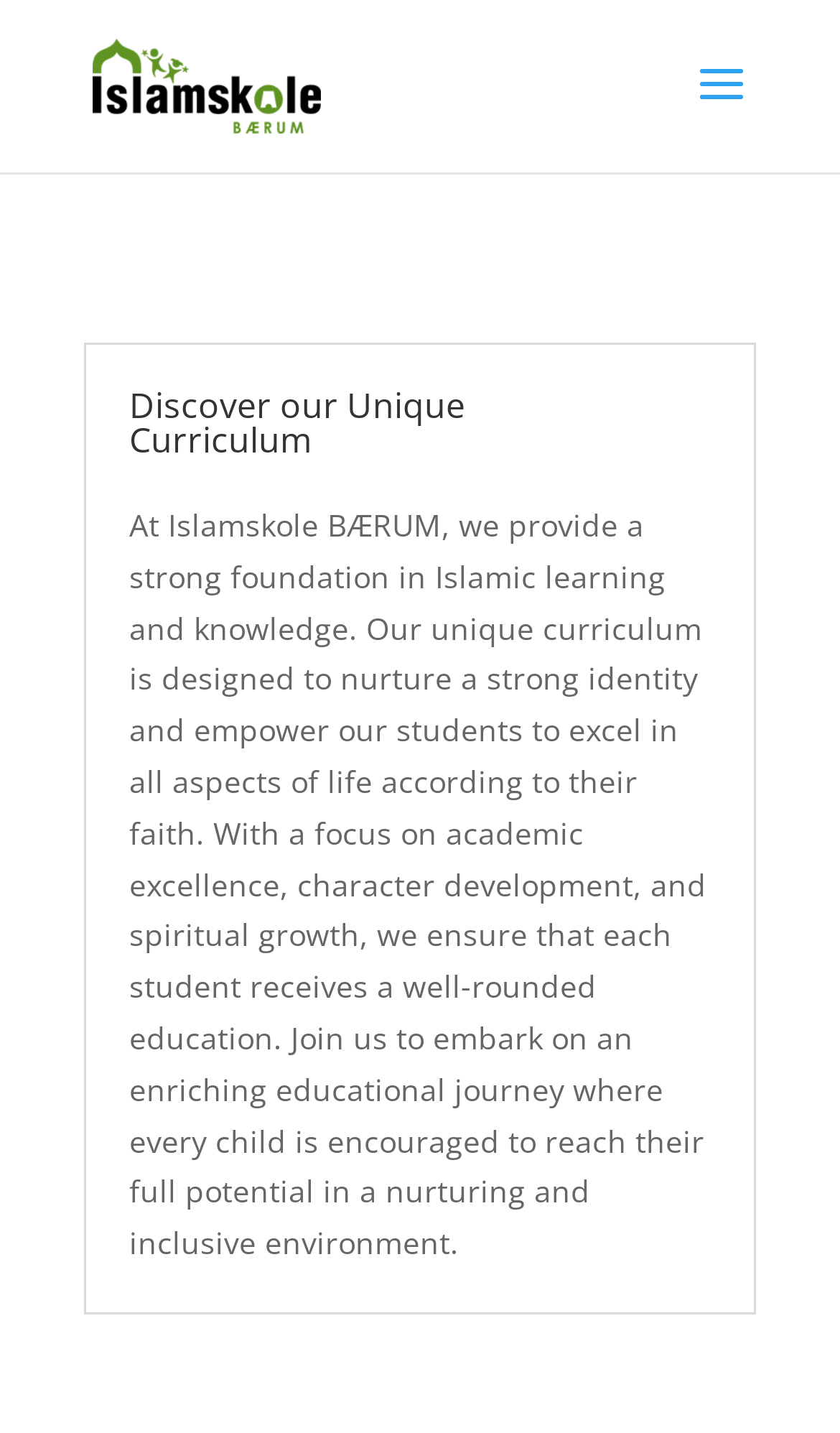Refer to the element description alt="Islamskole BÆRUM" and identify the corresponding bounding box in the screenshot. Format the coordinates as (top-left x, top-left y, bottom-right x, bottom-right y) with values in the range of 0 to 1.

[0.11, 0.043, 0.382, 0.072]